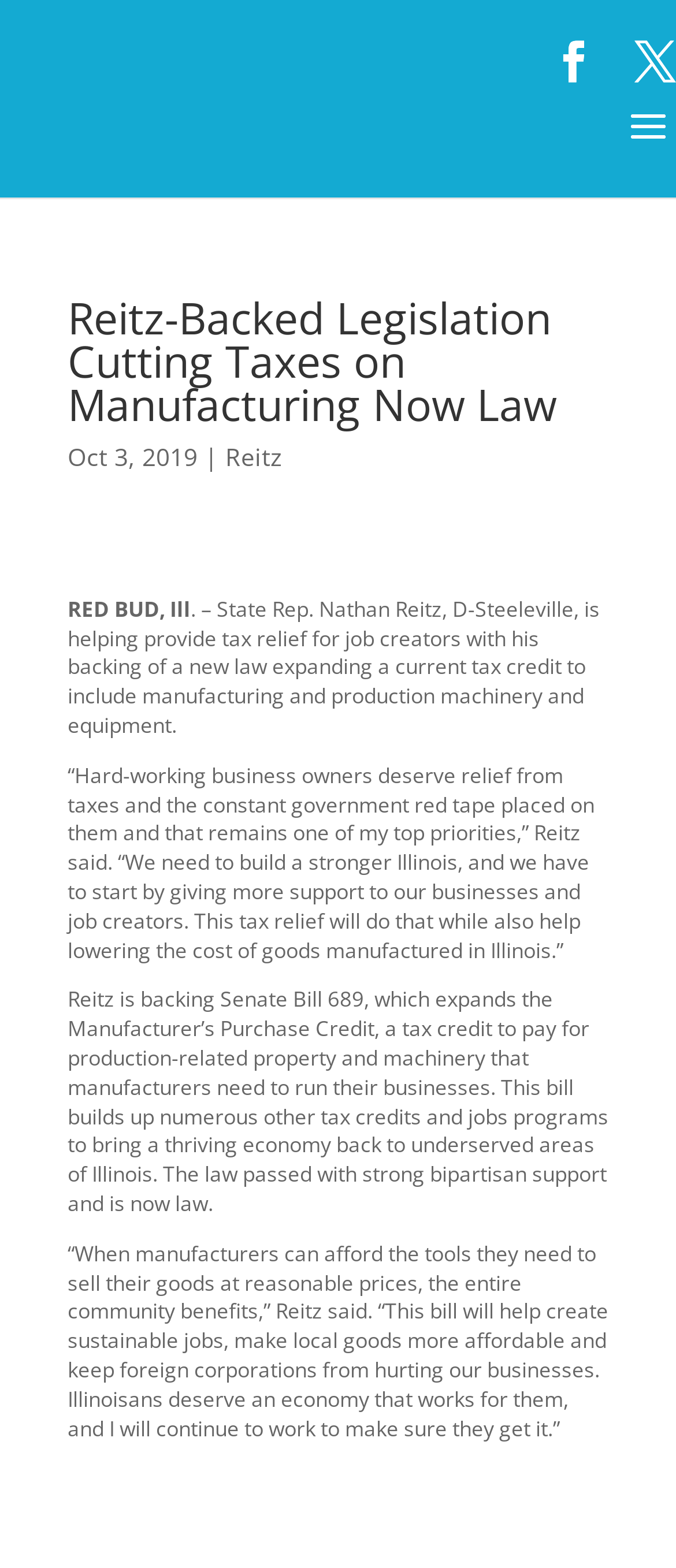What is the location mentioned in the webpage?
Based on the image, answer the question with as much detail as possible.

I found the answer by reading the text in the webpage, specifically the sentence 'RED BUD, Ill' which is a location.